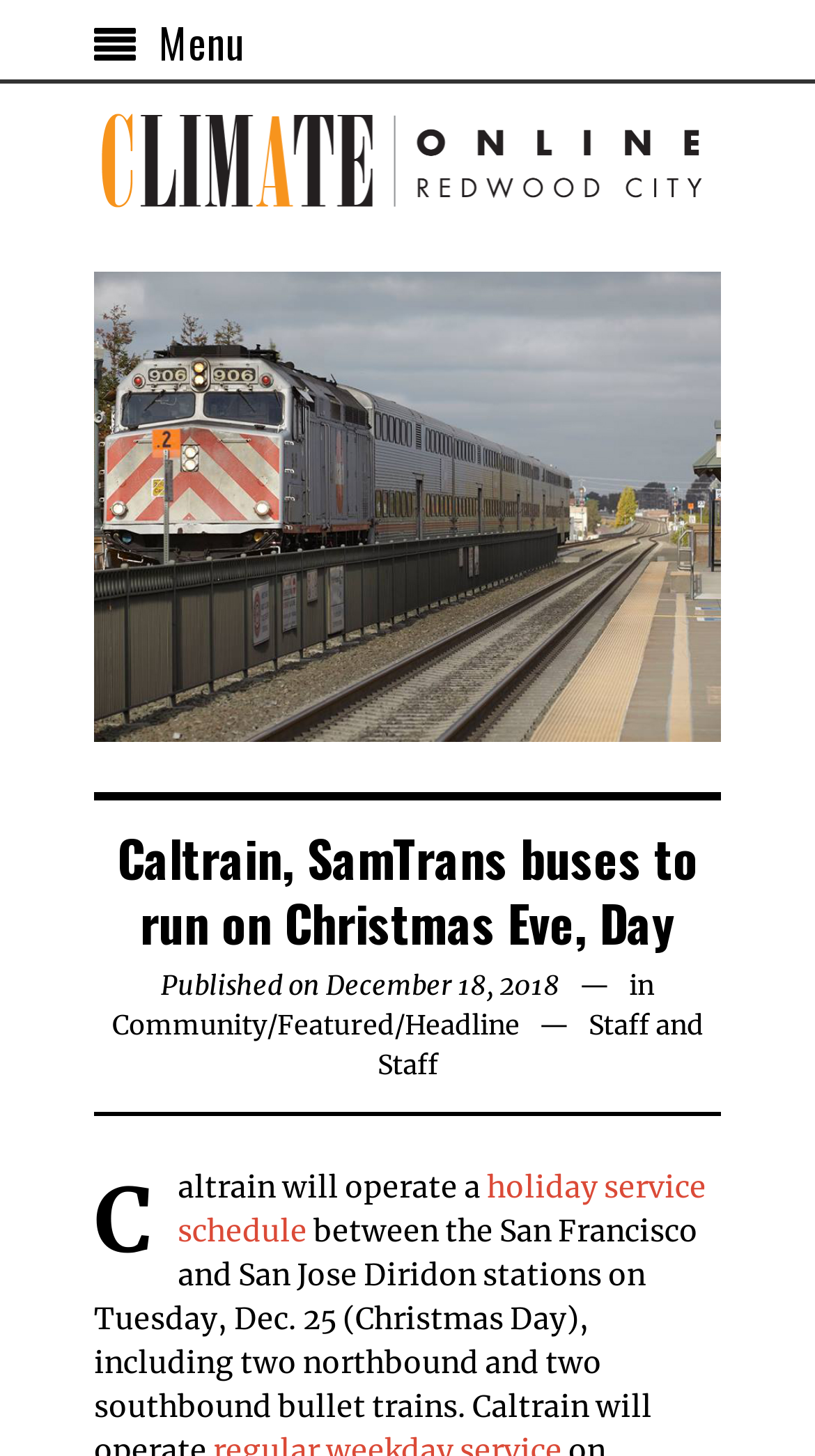For the element described, predict the bounding box coordinates as (top-left x, top-left y, bottom-right x, bottom-right y). All values should be between 0 and 1. Element description: alt="Logo"

[0.115, 0.082, 0.885, 0.128]